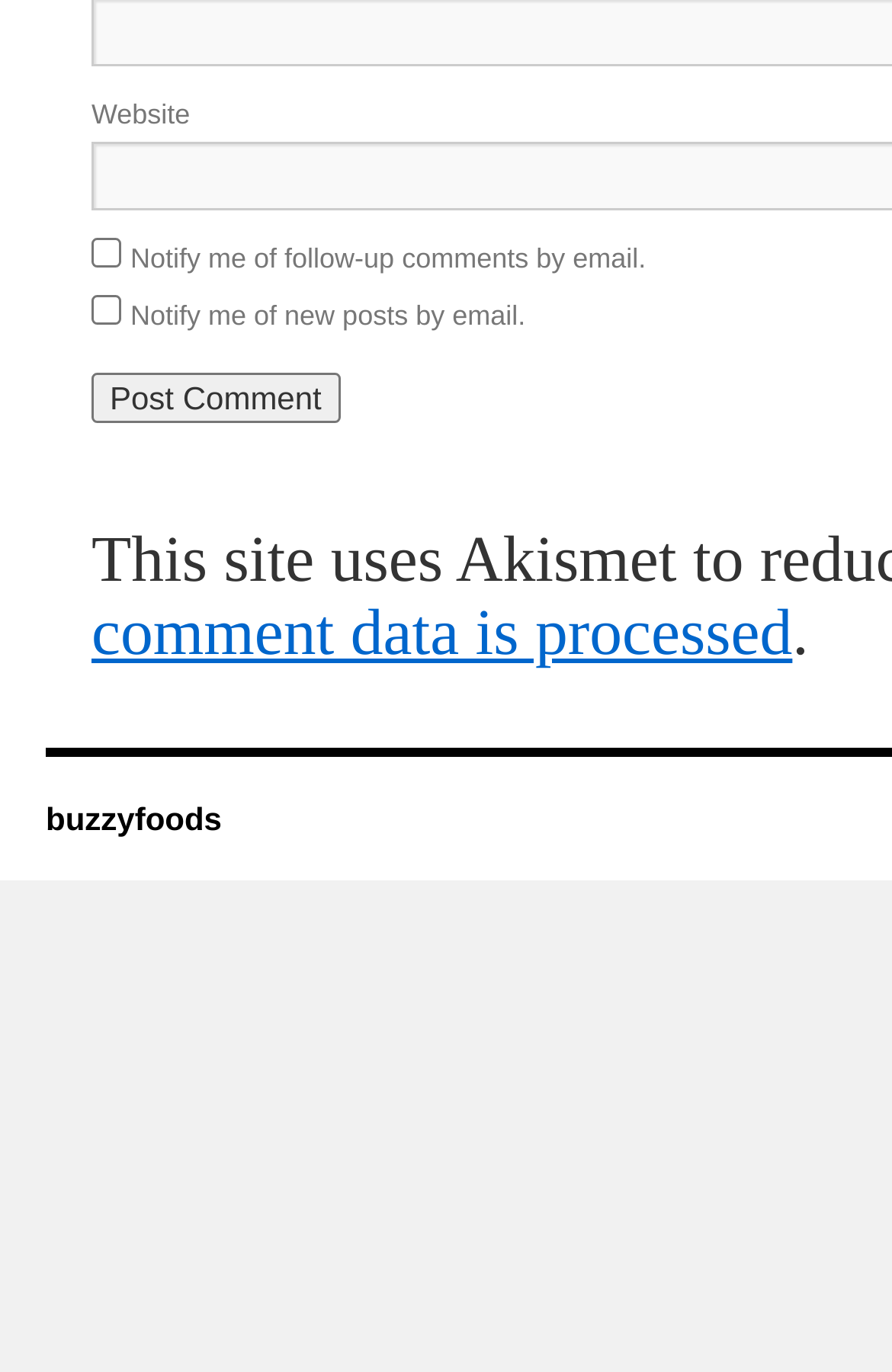Extract the bounding box coordinates of the UI element described: "buzzyfoods". Provide the coordinates in the format [left, top, right, bottom] with values ranging from 0 to 1.

[0.051, 0.909, 0.249, 0.936]